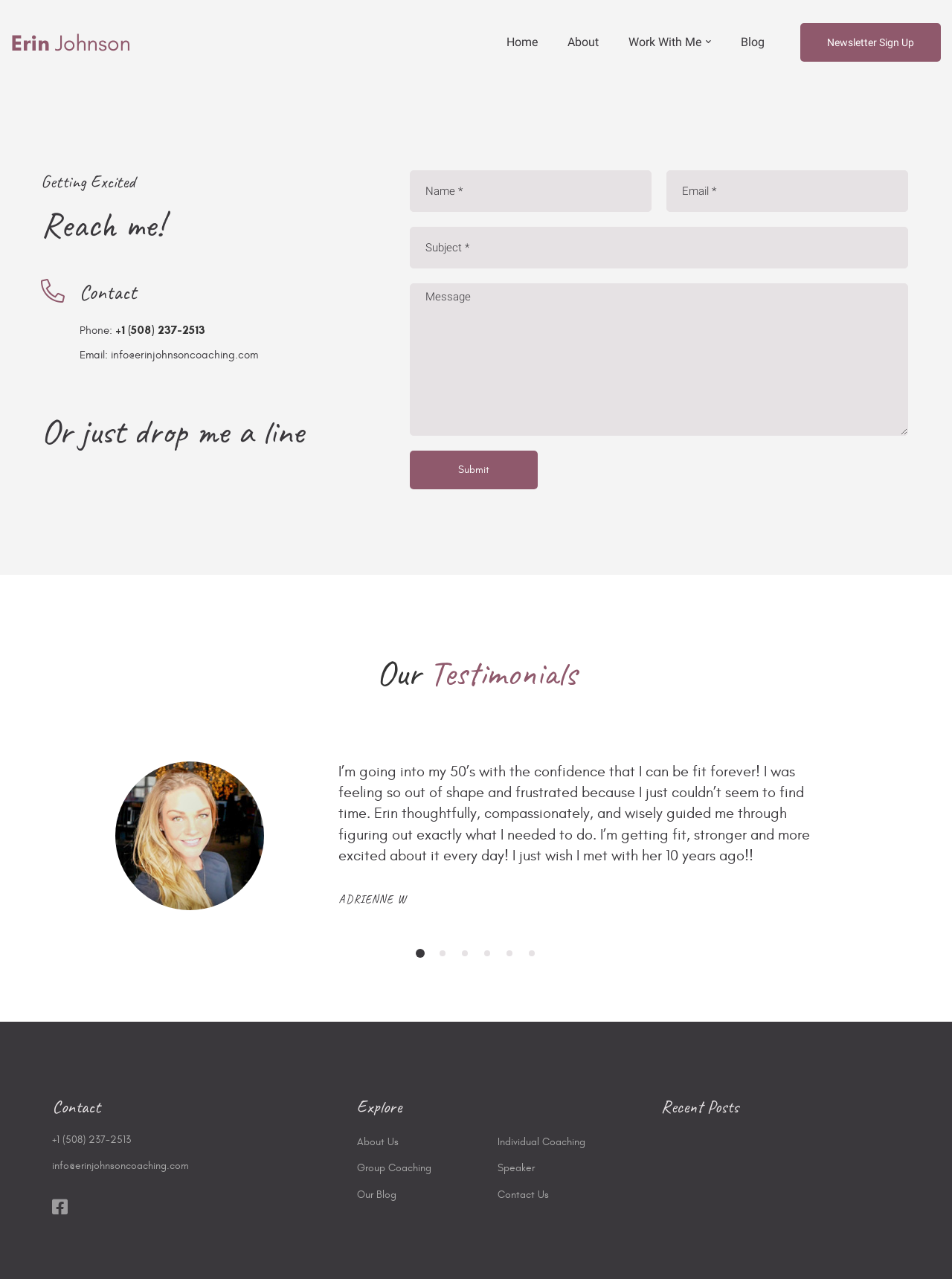Identify the bounding box coordinates for the region of the element that should be clicked to carry out the instruction: "Click the 'Newsletter Sign Up' link". The bounding box coordinates should be four float numbers between 0 and 1, i.e., [left, top, right, bottom].

[0.841, 0.018, 0.988, 0.048]